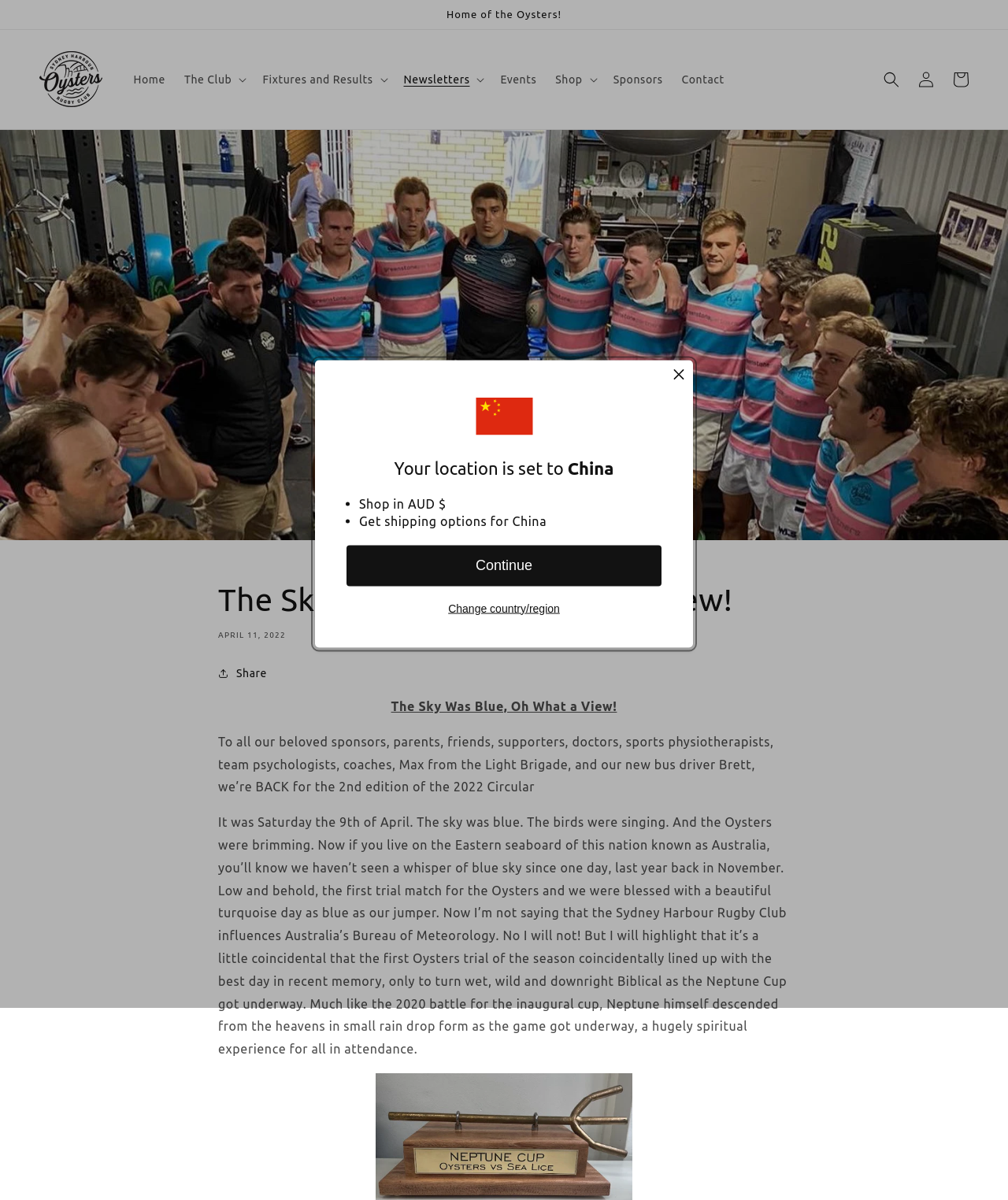Given the element description "Sponsors" in the screenshot, predict the bounding box coordinates of that UI element.

[0.599, 0.052, 0.667, 0.08]